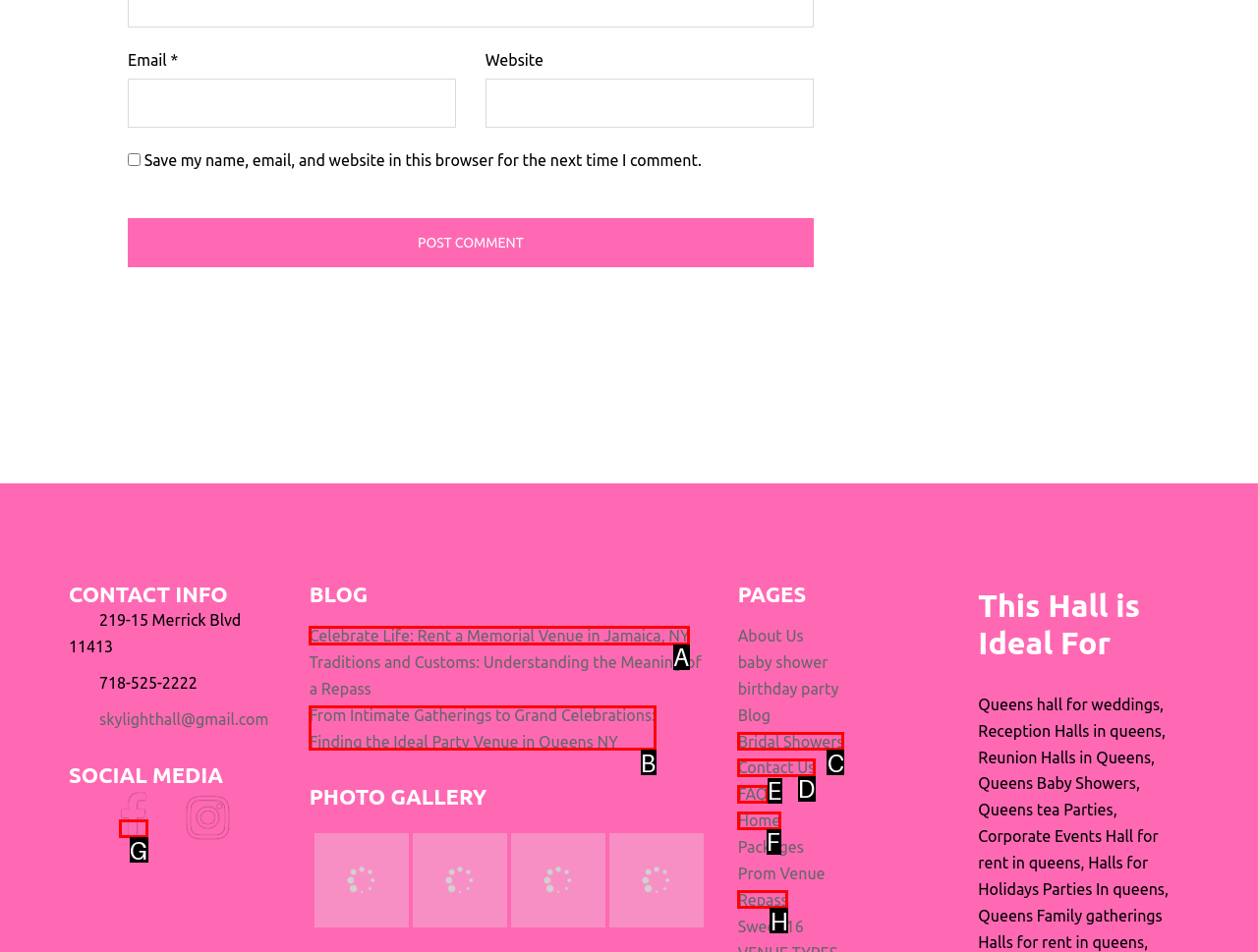Indicate which UI element needs to be clicked to fulfill the task: Read about Celebrate Life
Answer with the letter of the chosen option from the available choices directly.

A